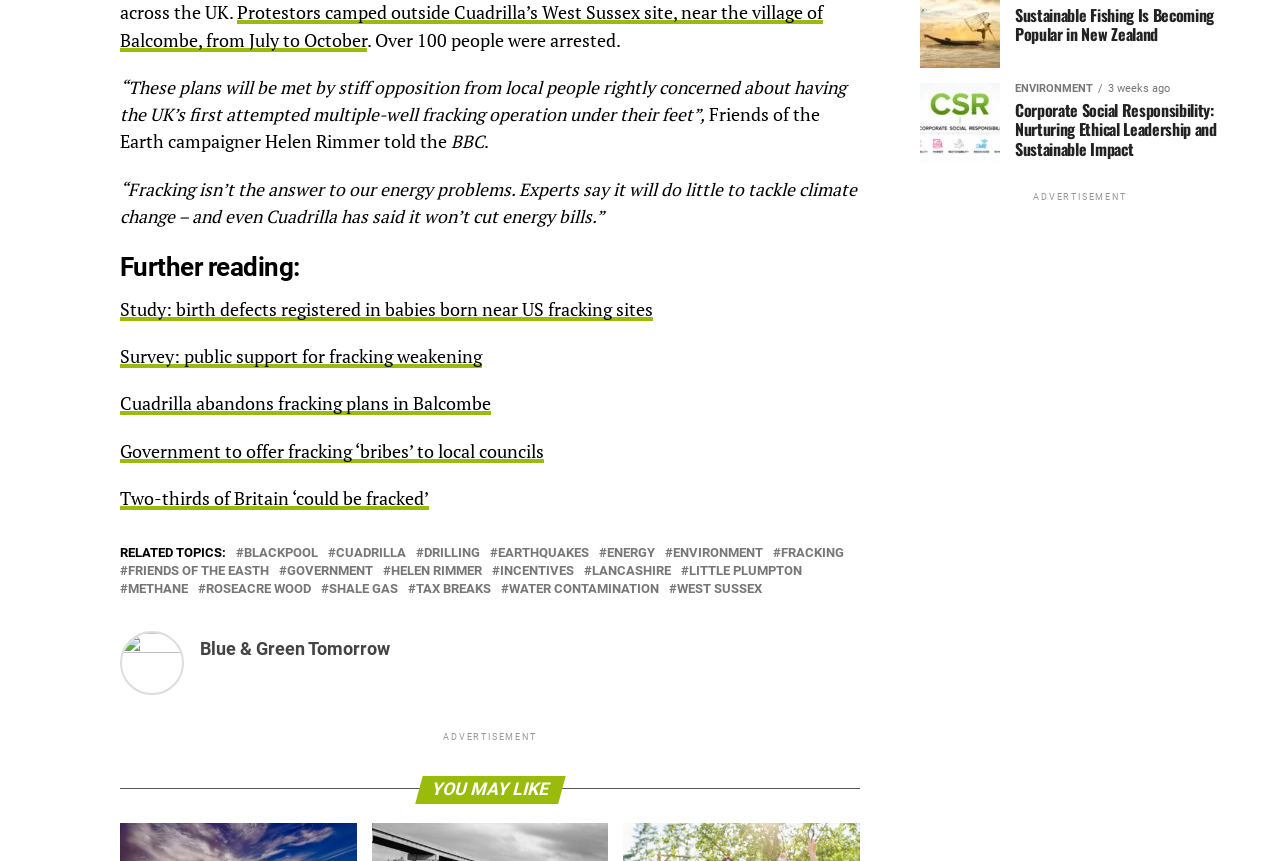Please locate the bounding box coordinates of the element that should be clicked to achieve the given instruction: "Learn about birth defects registered in babies born near US fracking sites".

[0.094, 0.346, 0.51, 0.373]